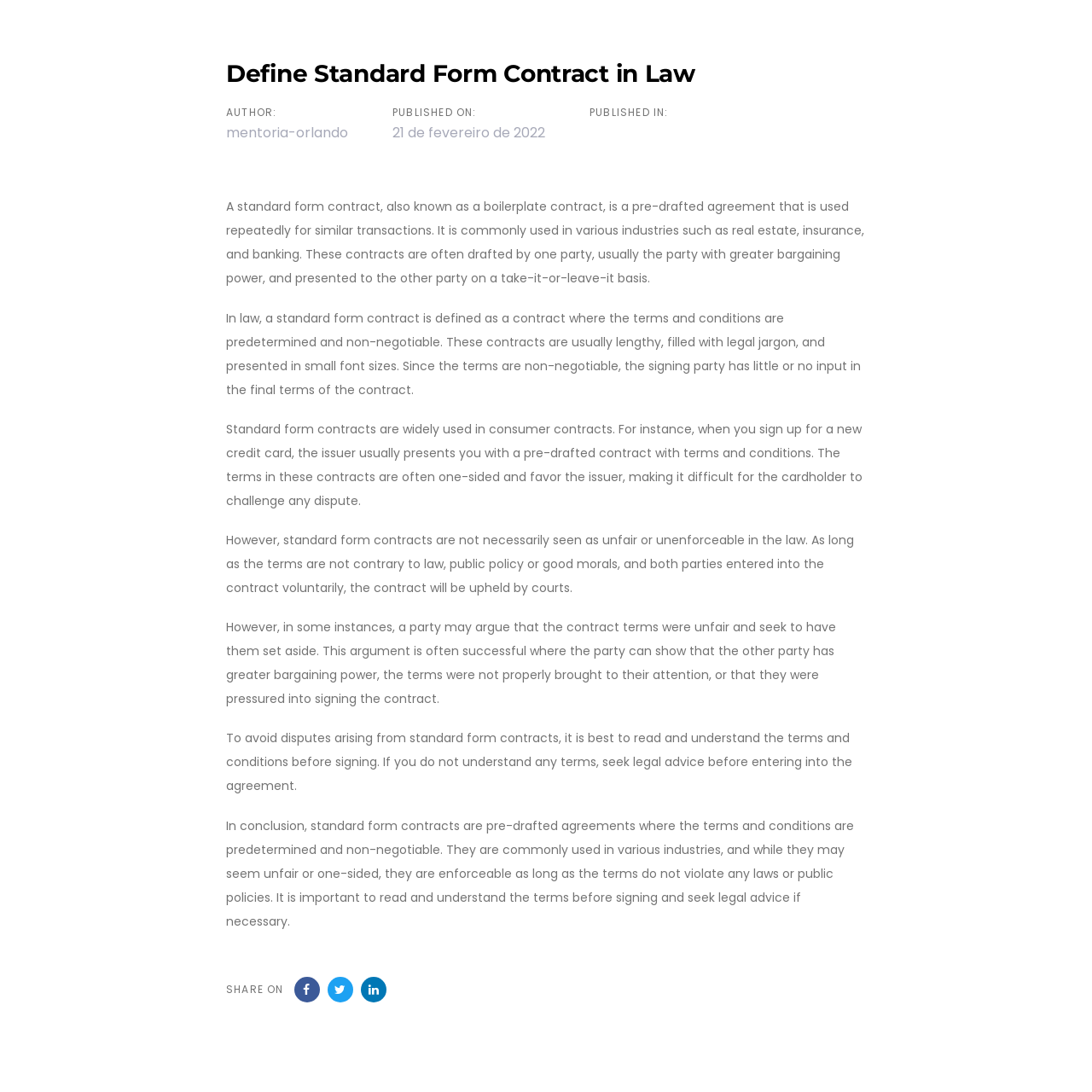Determine the bounding box coordinates for the UI element matching this description: "Skip to primary navigation".

[0.031, 0.002, 0.095, 0.083]